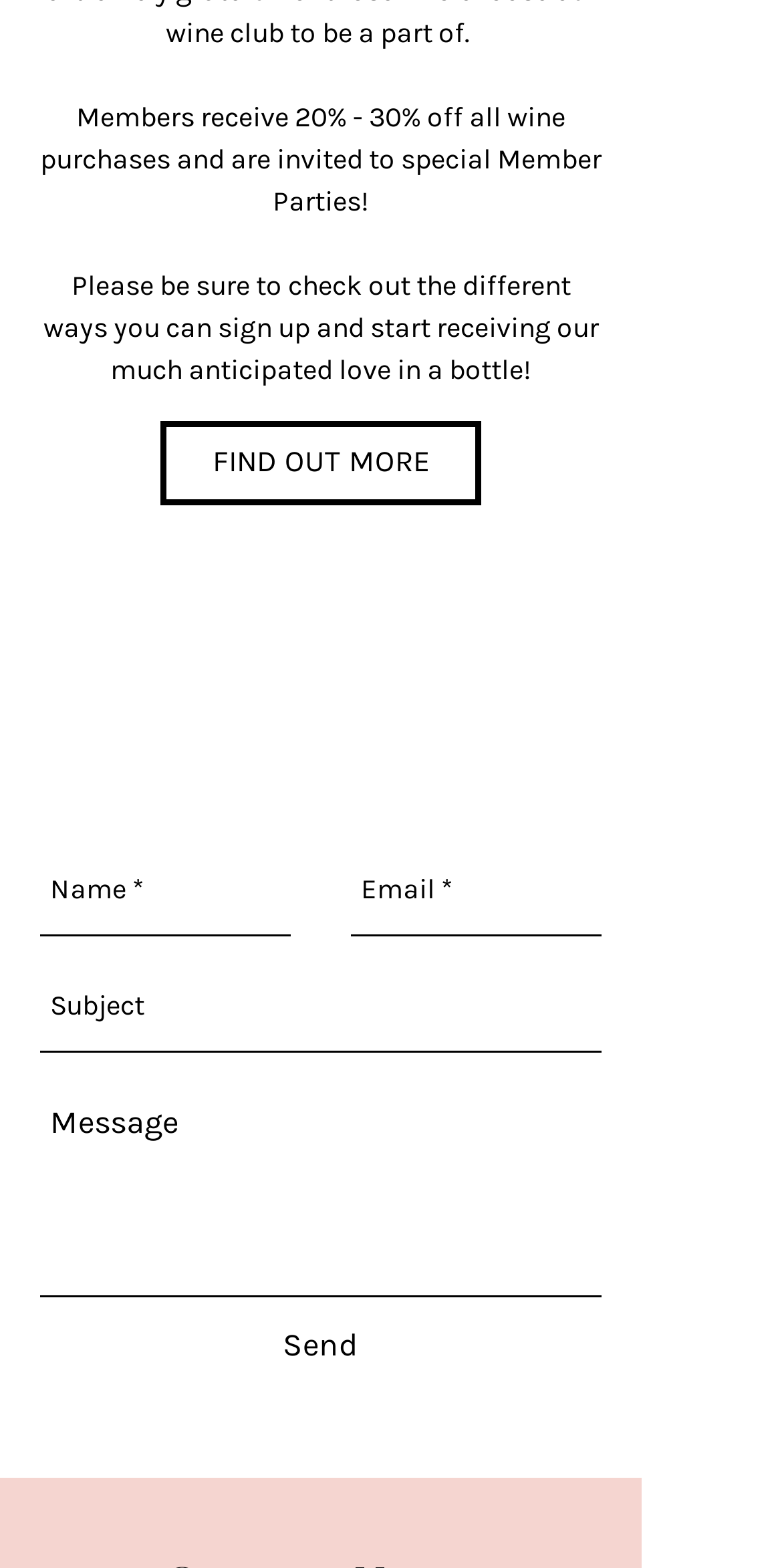Please determine the bounding box coordinates of the element's region to click for the following instruction: "View recent post 'Headquarters in Rapid Movement'".

None